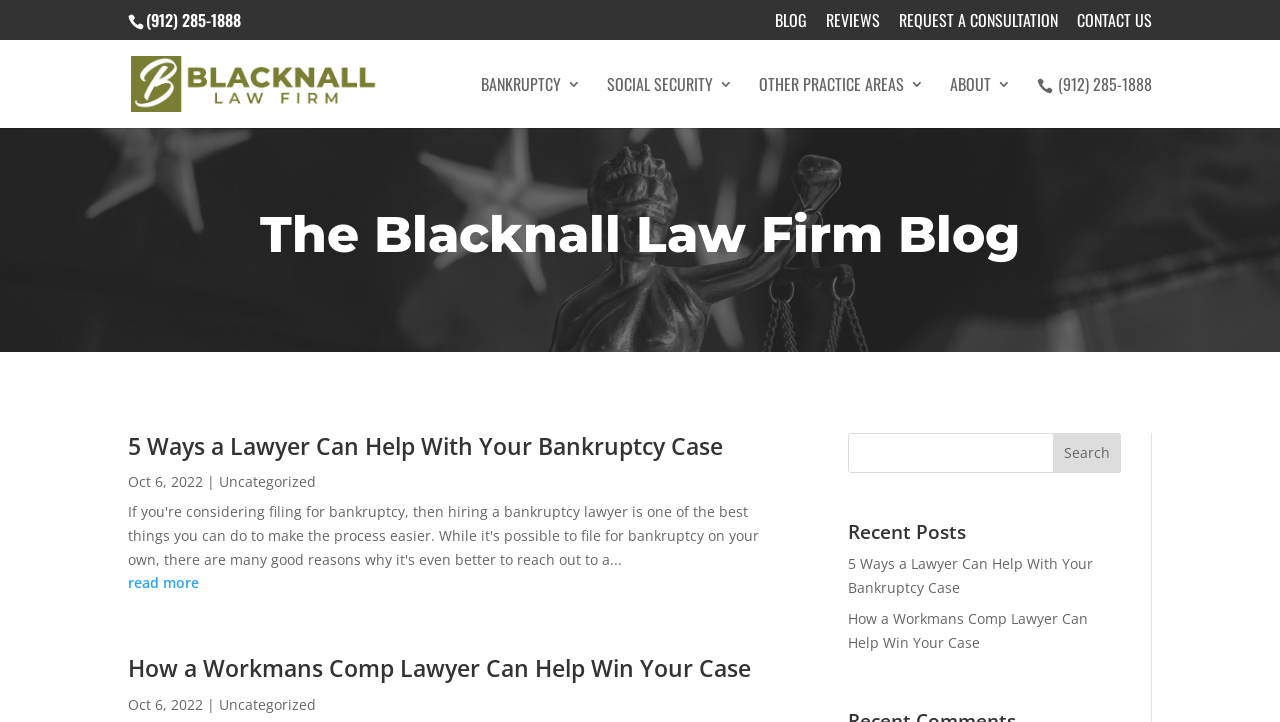For the given element description Social Security, determine the bounding box coordinates of the UI element. The coordinates should follow the format (top-left x, top-left y, bottom-right x, bottom-right y) and be within the range of 0 to 1.

[0.474, 0.107, 0.573, 0.177]